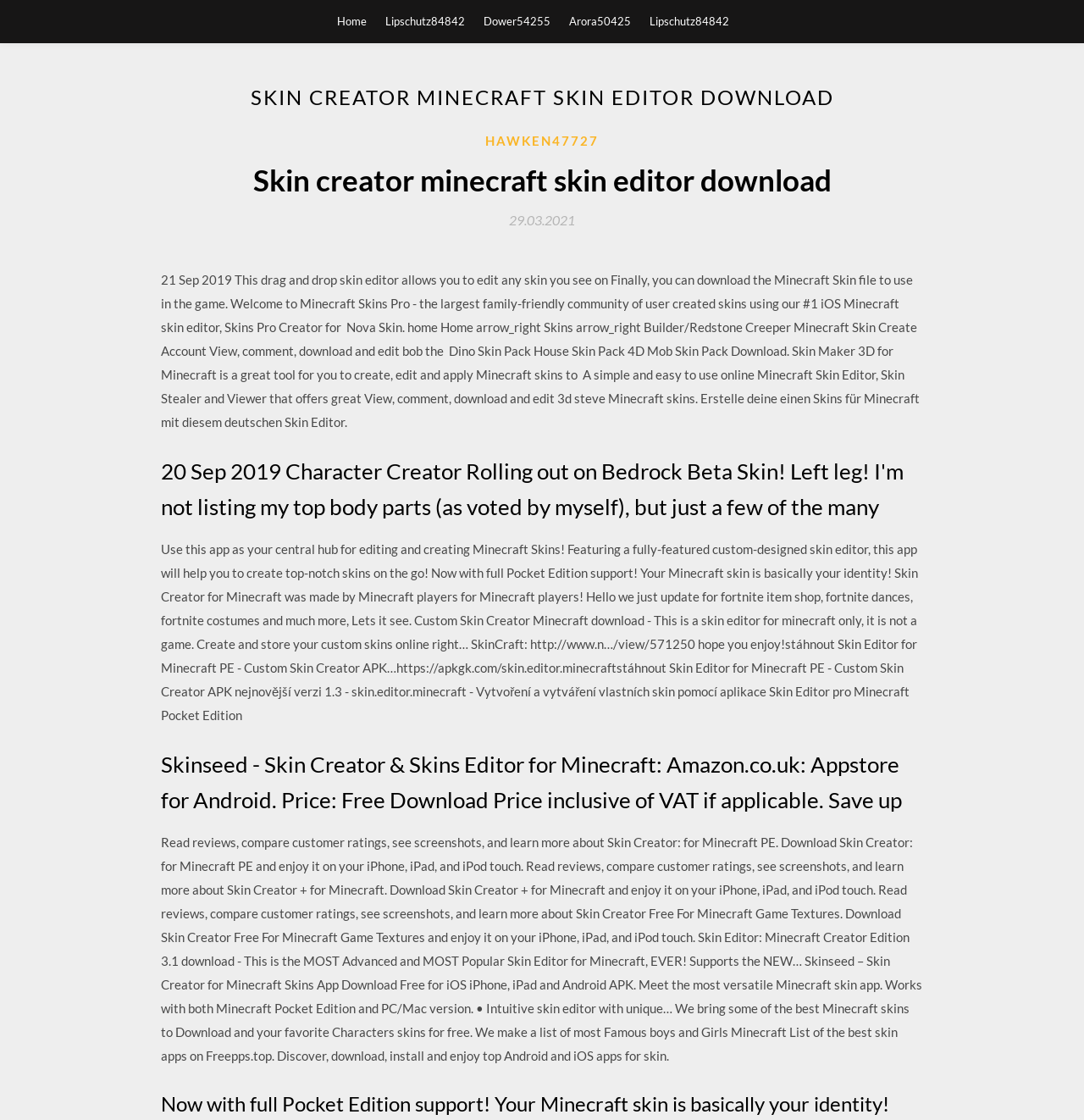Find the bounding box coordinates for the area you need to click to carry out the instruction: "Create a Minecraft skin". The coordinates should be four float numbers between 0 and 1, indicated as [left, top, right, bottom].

[0.148, 0.484, 0.847, 0.646]